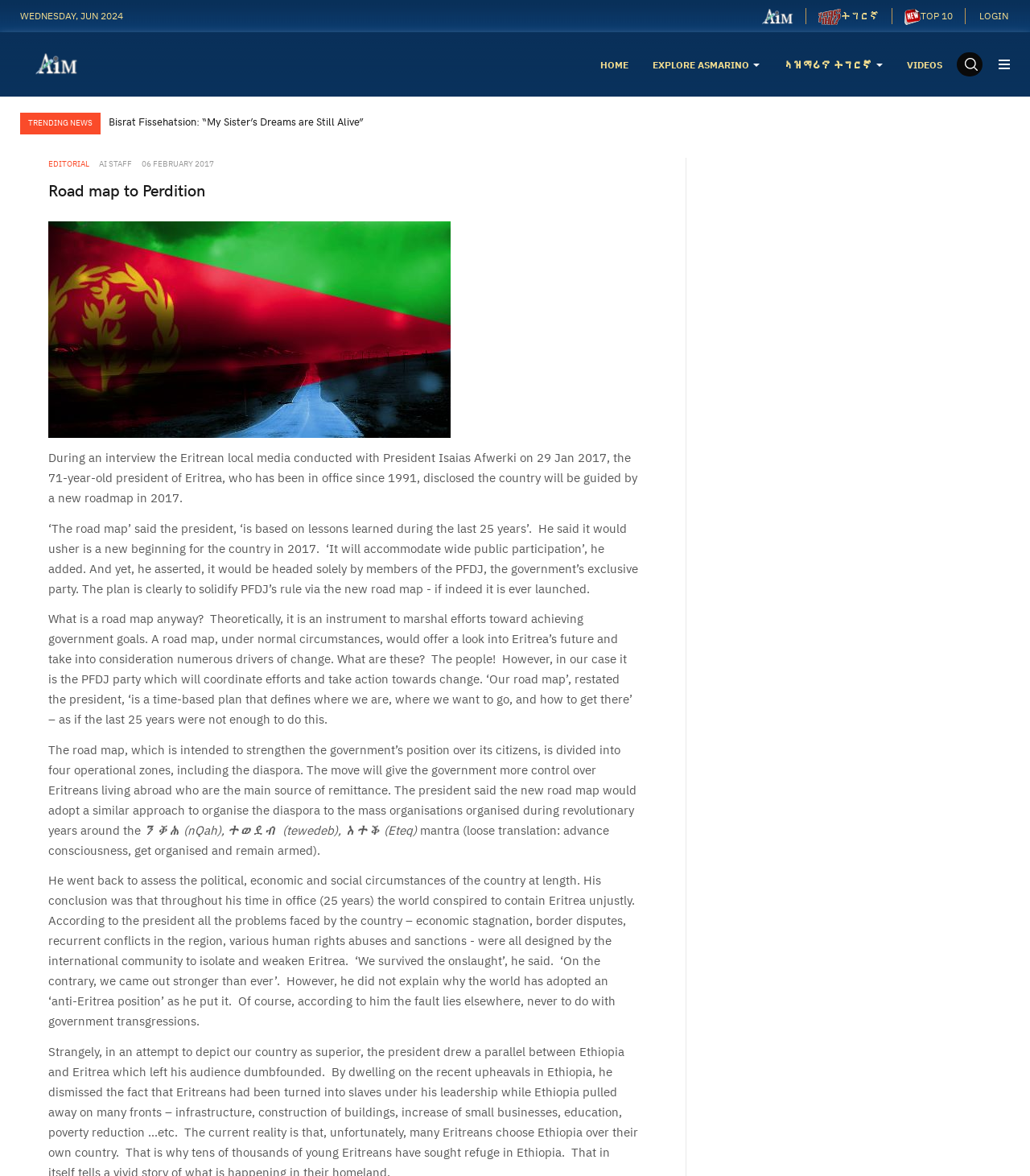Locate the bounding box coordinates of the area to click to fulfill this instruction: "Click on the 'HOME' link". The bounding box should be presented as four float numbers between 0 and 1, in the order [left, top, right, bottom].

[0.583, 0.027, 0.61, 0.082]